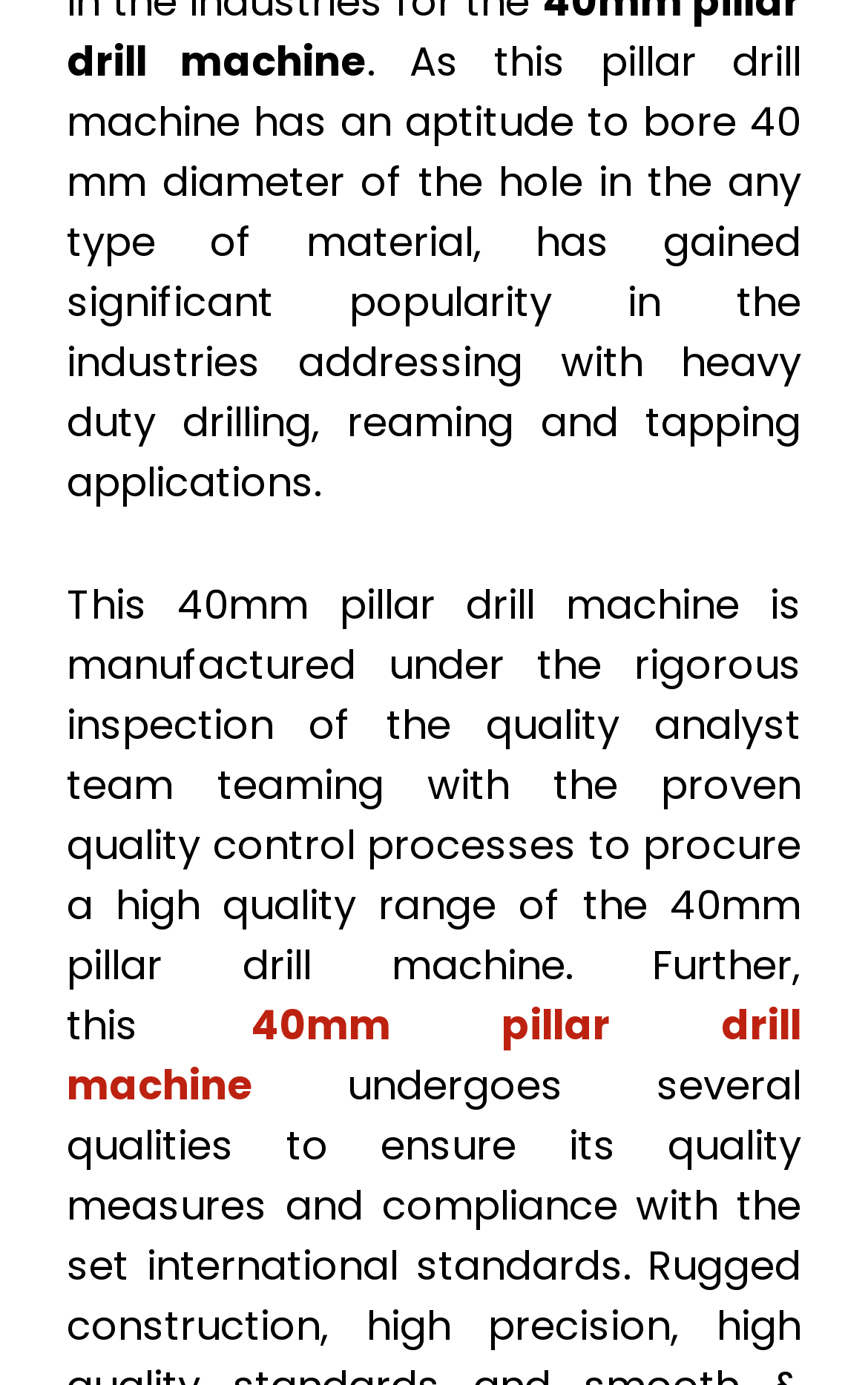Provide the bounding box coordinates, formatted as (top-left x, top-left y, bottom-right x, bottom-right y), with all values being floating point numbers between 0 and 1. Identify the bounding box of the UI element that matches the description: 40mm pillar drill machine

[0.077, 0.72, 0.923, 0.804]